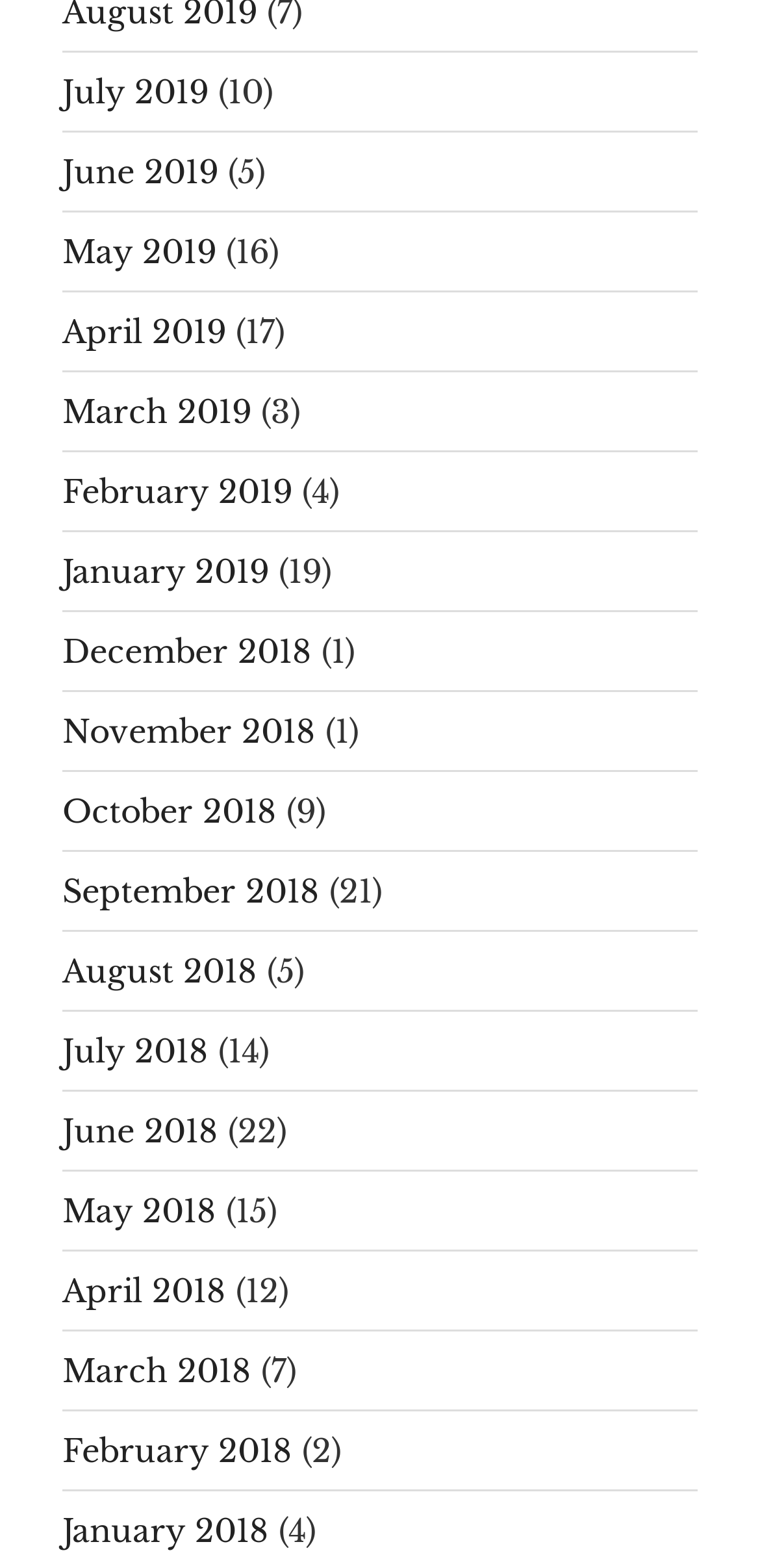Give a one-word or short phrase answer to the question: 
How many months have more than 10 entries?

7